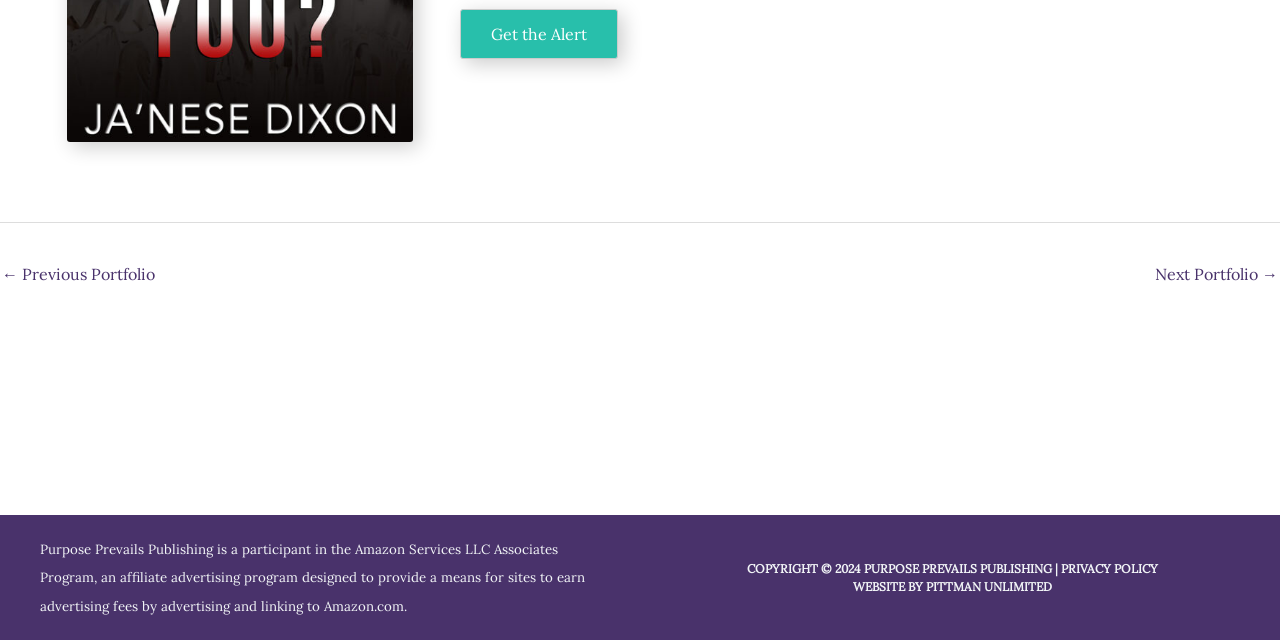Using the description "Next Portfolio →", predict the bounding box of the relevant HTML element.

[0.902, 0.402, 0.998, 0.46]